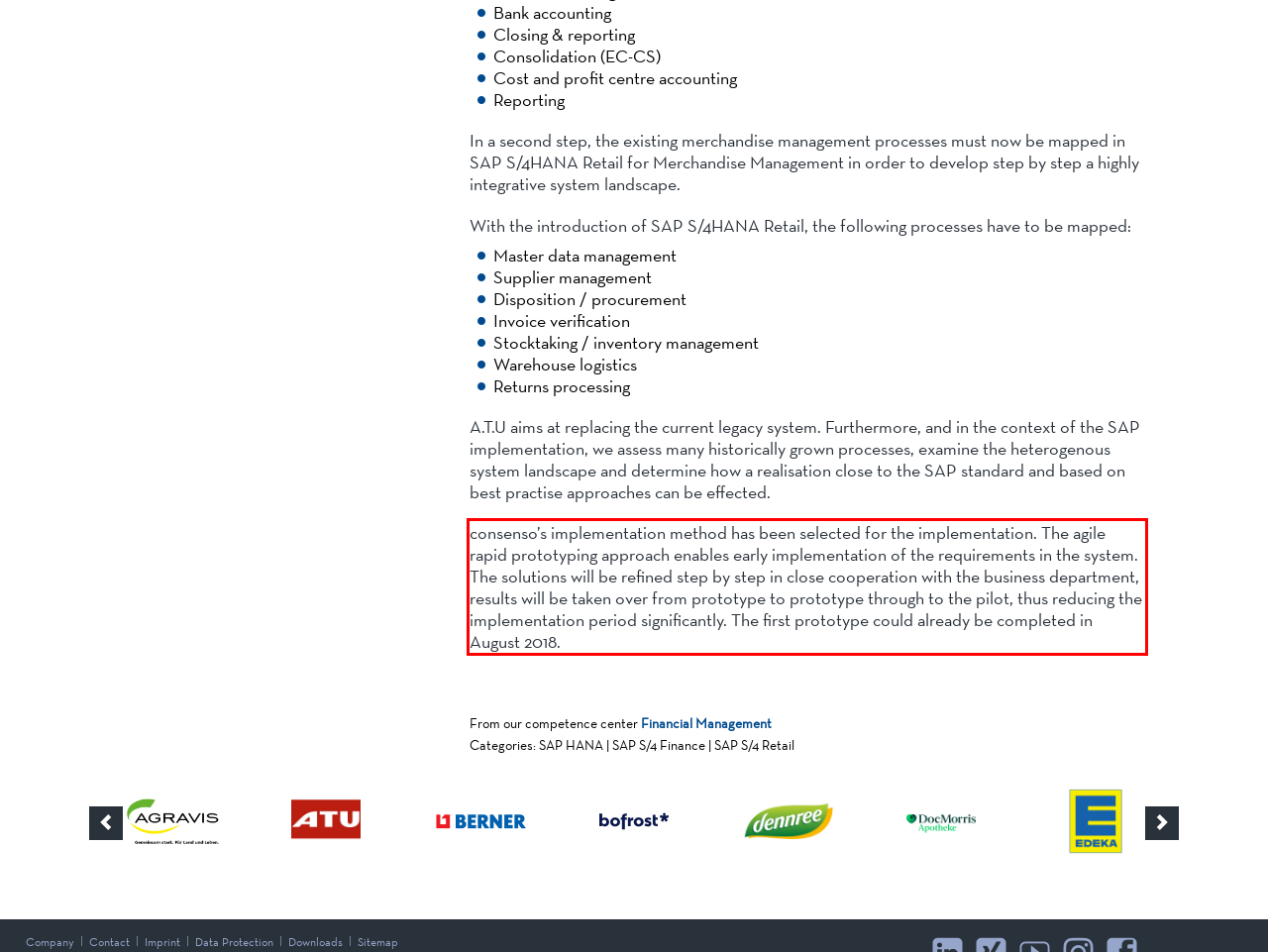Please recognize and transcribe the text located inside the red bounding box in the webpage image.

consenso’s implementation method has been selected for the implementation. The agile rapid prototyping approach enables early implementation of the requirements in the system. The solutions will be refined step by step in close cooperation with the business department, results will be taken over from prototype to prototype through to the pilot, thus reducing the implementation period significantly. The first prototype could already be completed in August 2018.